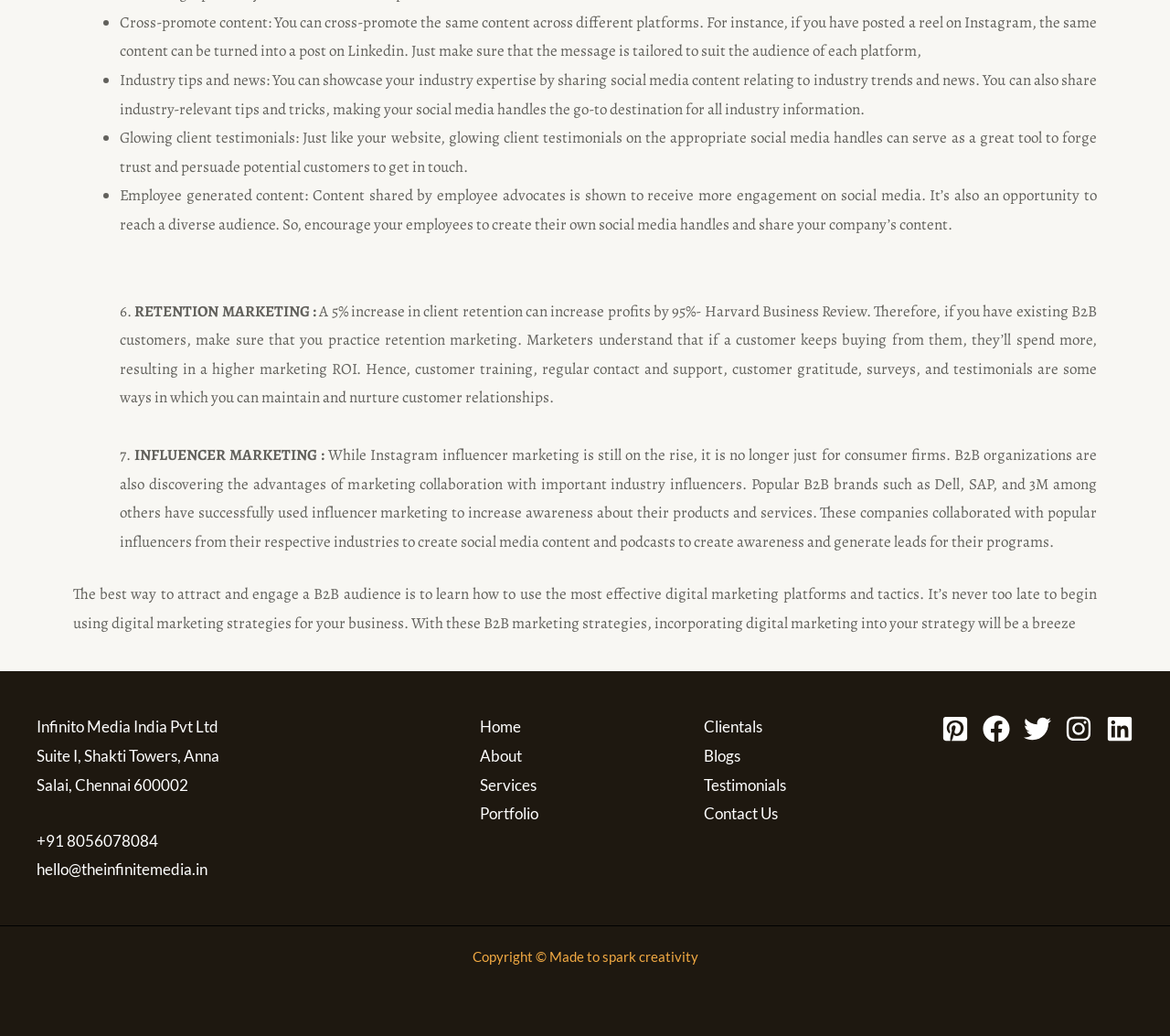Provide the bounding box coordinates of the HTML element this sentence describes: "Contact Us". The bounding box coordinates consist of four float numbers between 0 and 1, i.e., [left, top, right, bottom].

[0.602, 0.776, 0.665, 0.794]